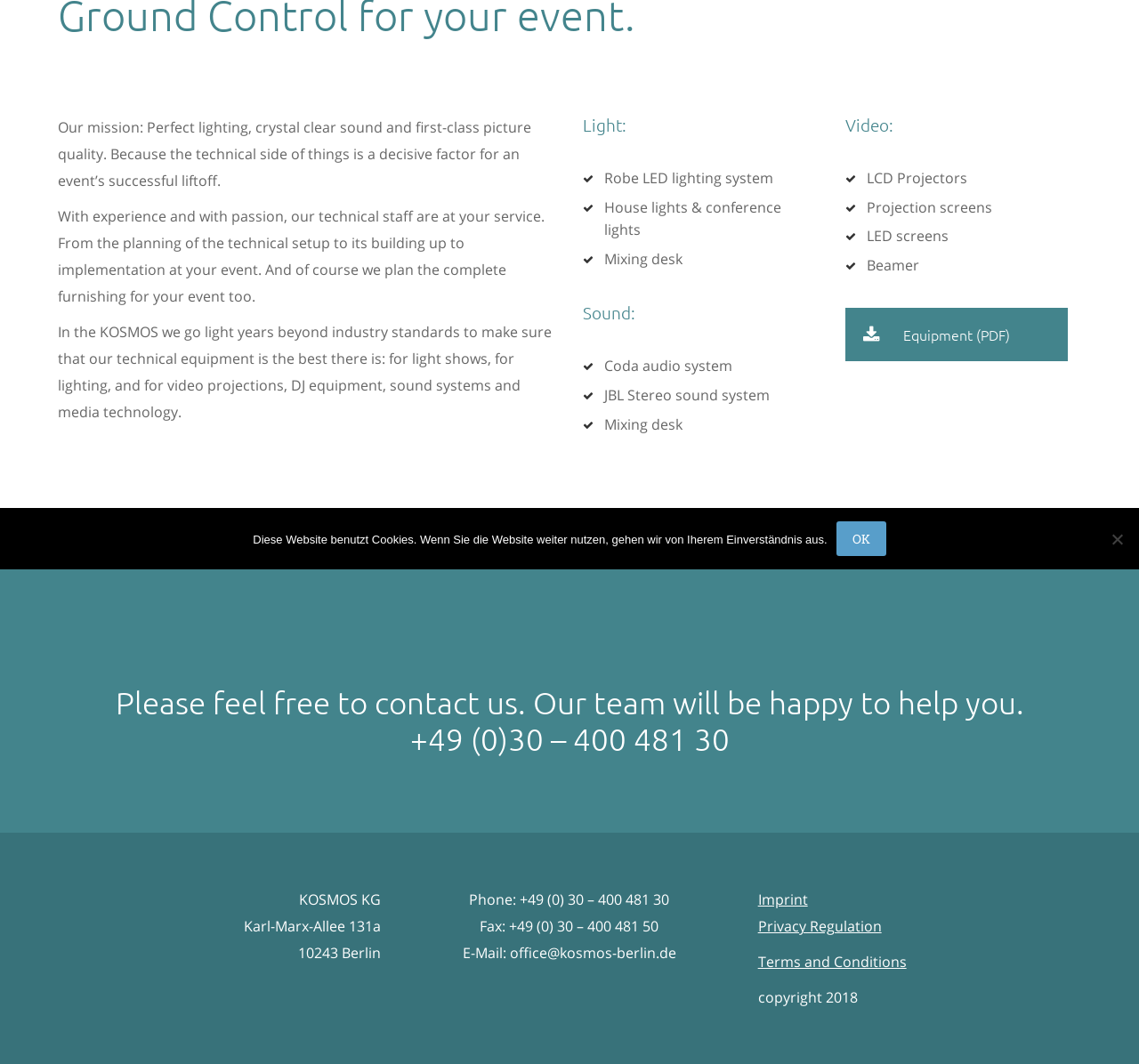Locate the UI element described as follows: "parent_node: Comment name="url" placeholder="Website"". Return the bounding box coordinates as four float numbers between 0 and 1 in the order [left, top, right, bottom].

None